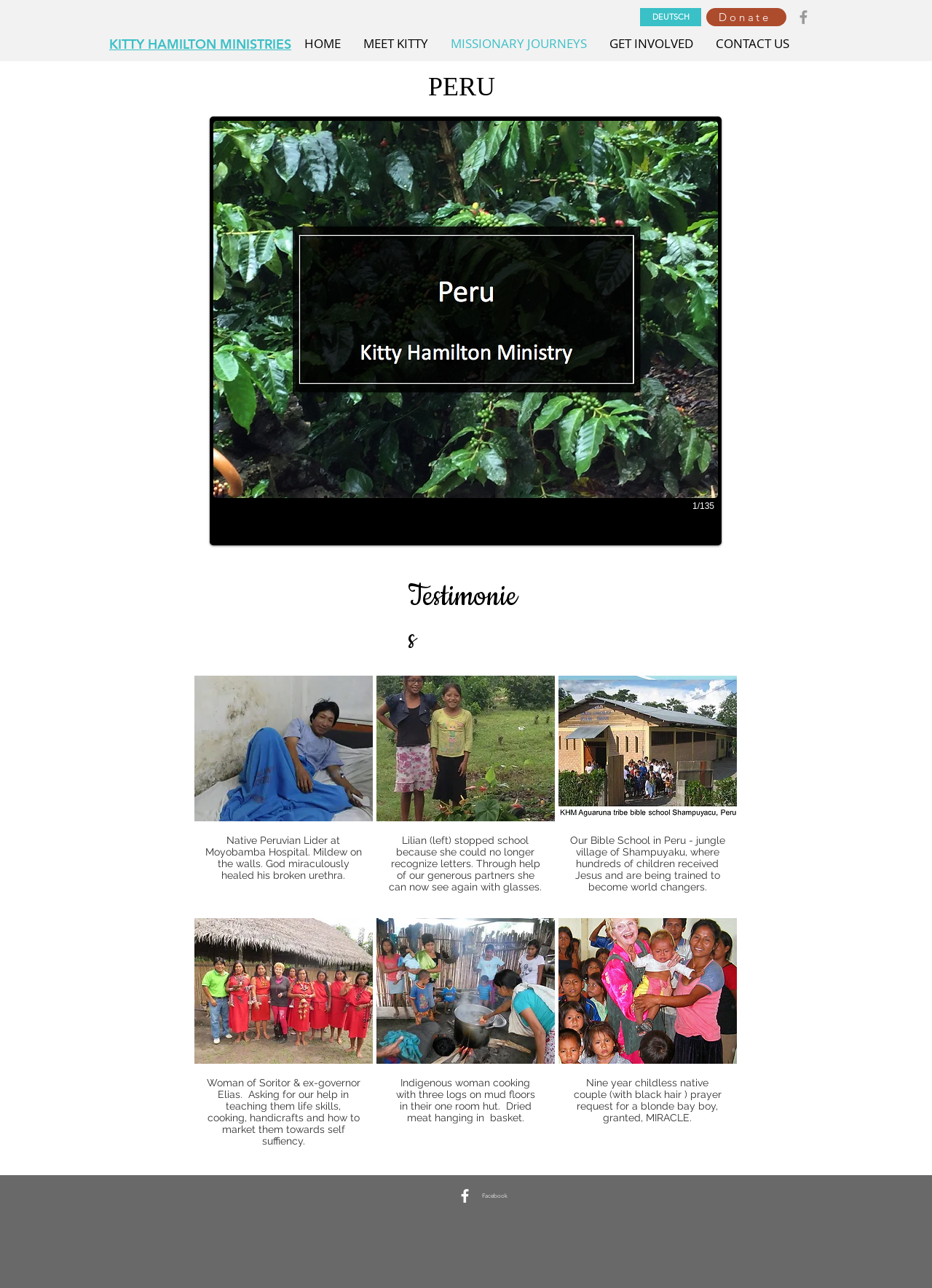Please give a concise answer to this question using a single word or phrase: 
What type of content is displayed in the 'Slide show gallery' region?

Images